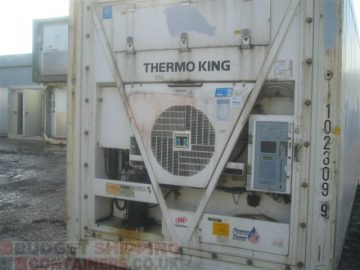What is the material of the container's wall?
Could you please answer the question thoroughly and with as much detail as possible?

The caption highlights the technical aspect of the container, mentioning that the wall is made of stainless steel, which is characteristic of food-grade interiors and suitable for food transportation.